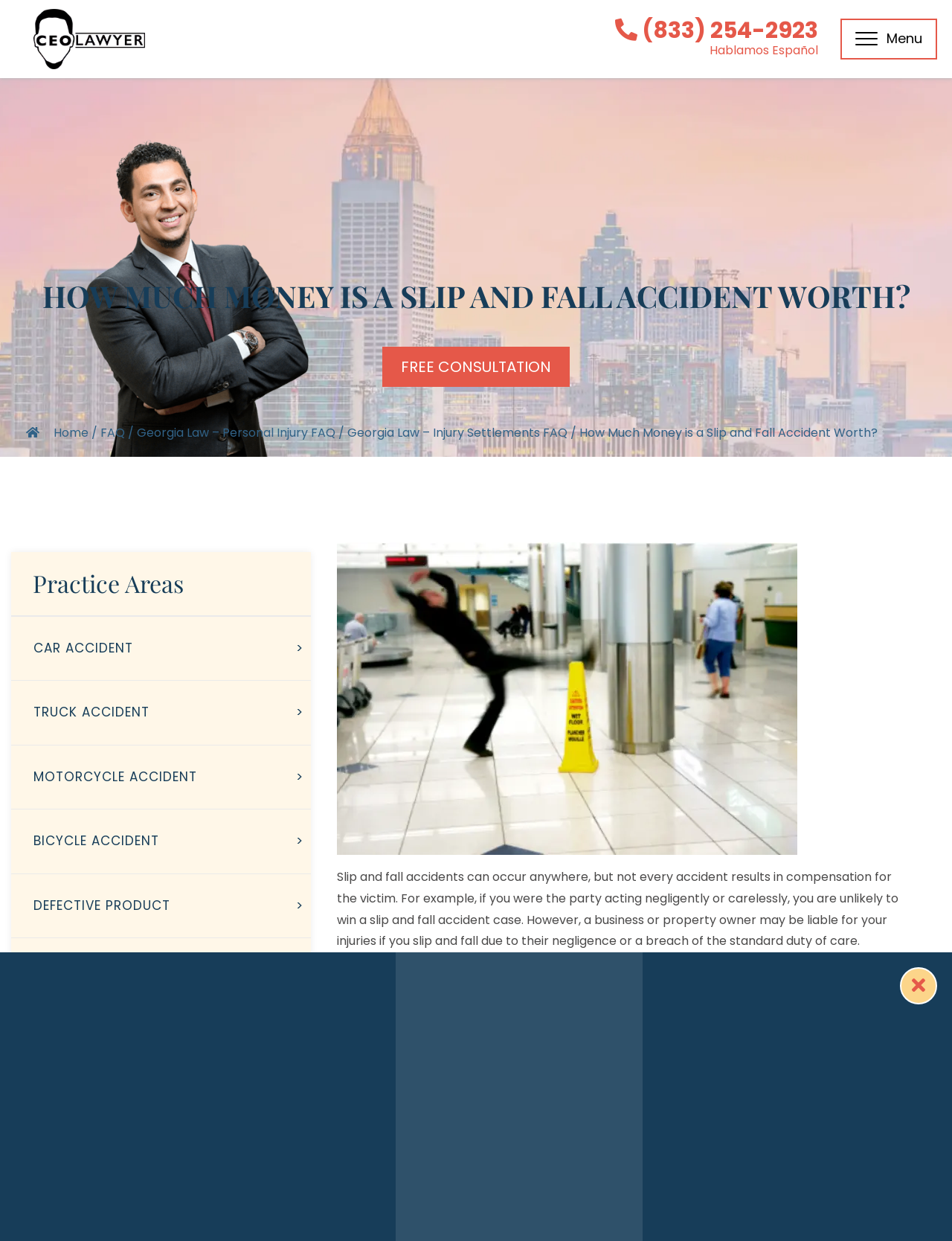Explain the webpage's layout and main content in detail.

This webpage is about the CEO Lawyer Personal Injury Law Firm, specifically focusing on slip and fall accidents in Georgia. At the top, there are multiple links to different locations, including cities and states, such as Chattanooga, Chicago, California, and more. Below these links, there is a logo of the law firm, accompanied by a phone number and a link to a free consultation.

The main content of the page is divided into sections. The first section has a heading "HOW MUCH MONEY IS A SLIP AND FALL ACCIDENT WORTH?" followed by a link to a free consultation. Below this, there are links to different pages, including "Home", "FAQ", and more.

The next section is titled "Practice Areas" and lists various types of accidents, such as car accidents, truck accidents, motorcycle accidents, and more. Each of these links has an arrow symbol at the end, indicating that they lead to more information.

Following this, there is an image related to slip and fall accidents, accompanied by three blocks of text. The text explains that not all slip and fall accidents result in compensation, and that business owners and property managers have a standard duty of care to protect visitors. It also mentions that the CEO Lawyer Personal Injury Law Firm has a high success rate in personal injury cases and can help determine the settlement amount.

At the bottom of the page, there is a call-to-action, encouraging visitors to call (833) 254-2923 for a no-obligation consultation of their case.